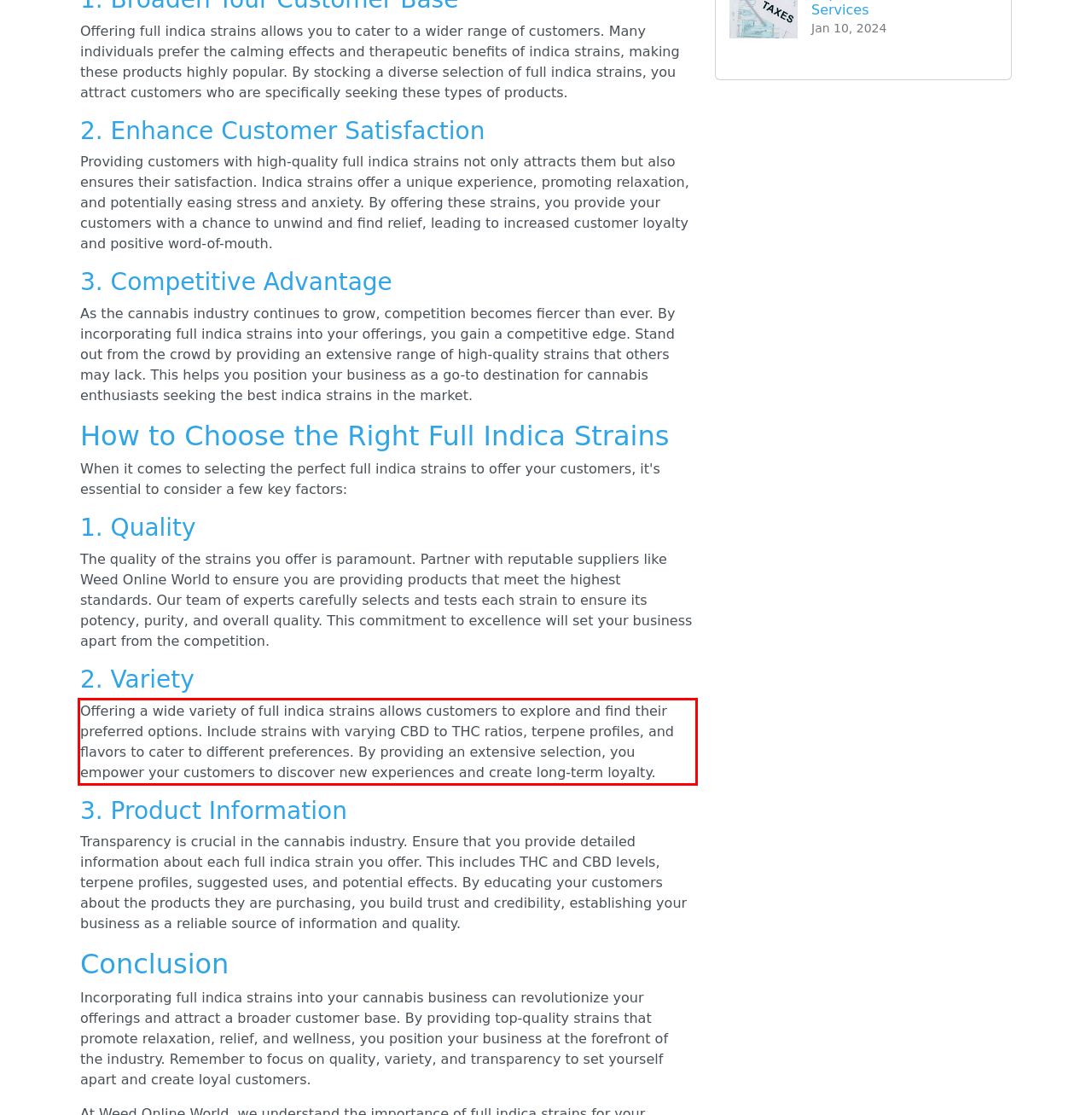Please examine the webpage screenshot and extract the text within the red bounding box using OCR.

Offering a wide variety of full indica strains allows customers to explore and find their preferred options. Include strains with varying CBD to THC ratios, terpene profiles, and flavors to cater to different preferences. By providing an extensive selection, you empower your customers to discover new experiences and create long-term loyalty.